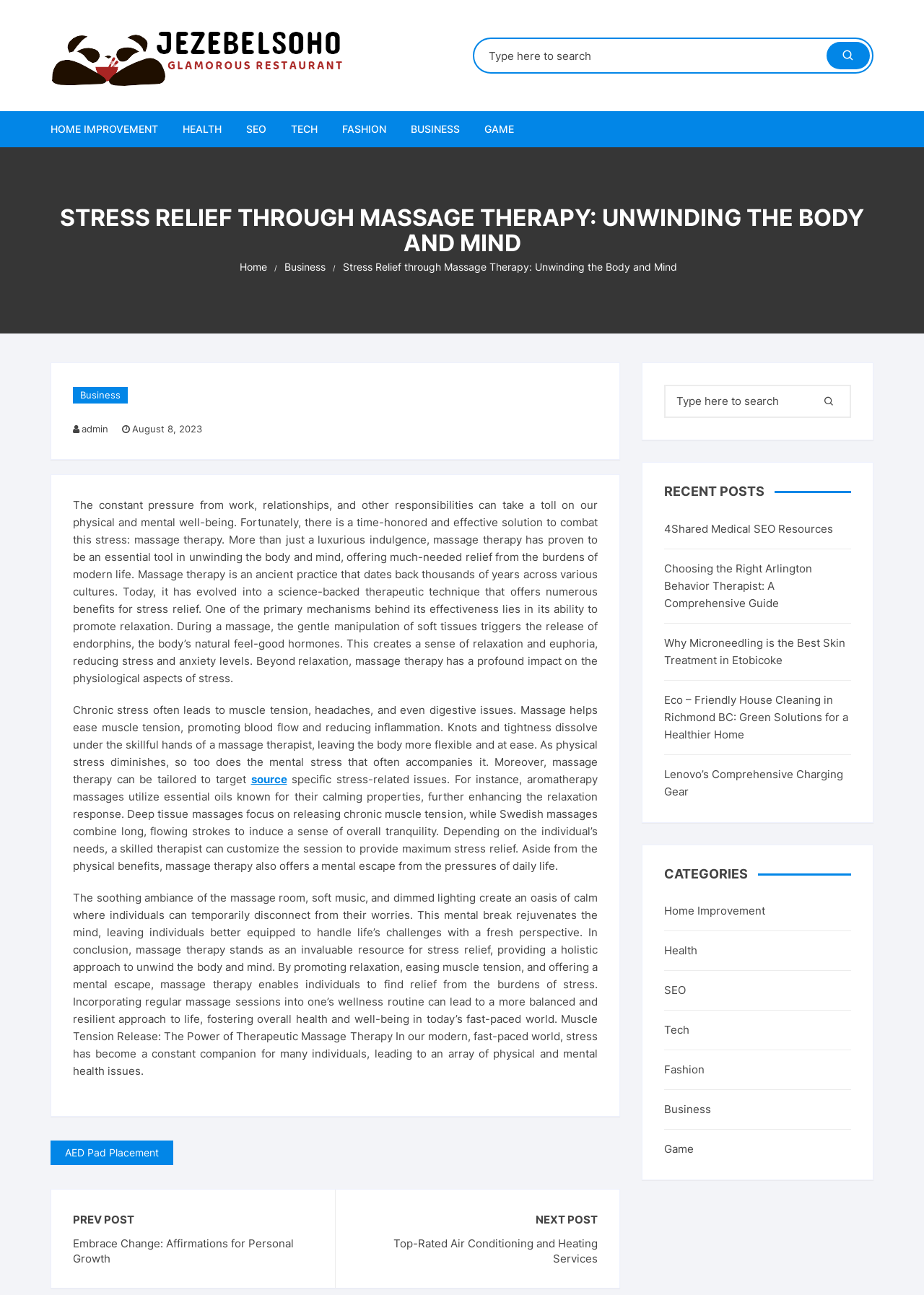Can you find the bounding box coordinates for the element to click on to achieve the instruction: "Read the article"?

[0.055, 0.28, 0.671, 0.901]